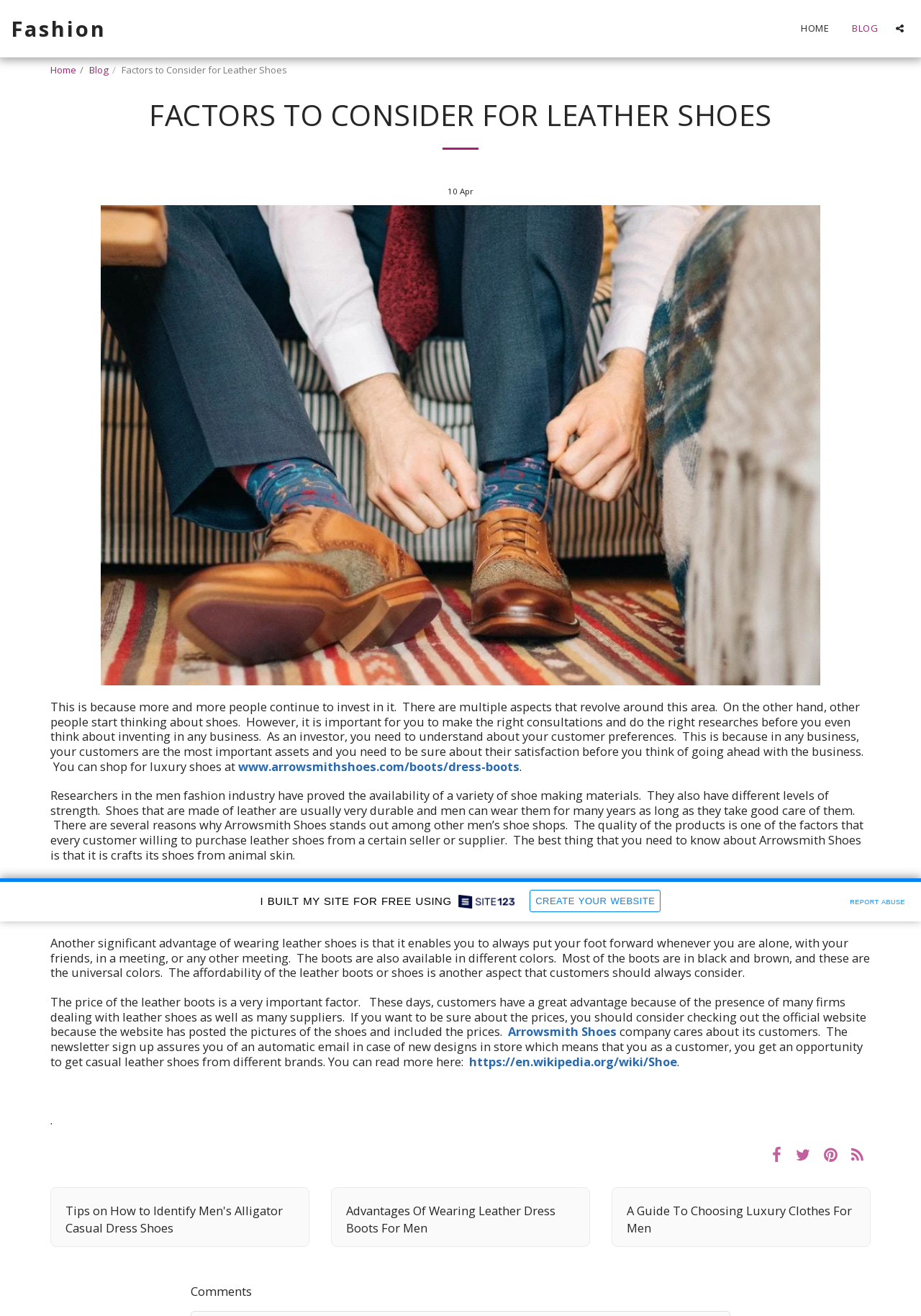Locate the bounding box coordinates of the area you need to click to fulfill this instruction: 'Visit Arrowsmith Shoes website'. The coordinates must be in the form of four float numbers ranging from 0 to 1: [left, top, right, bottom].

[0.552, 0.778, 0.673, 0.79]